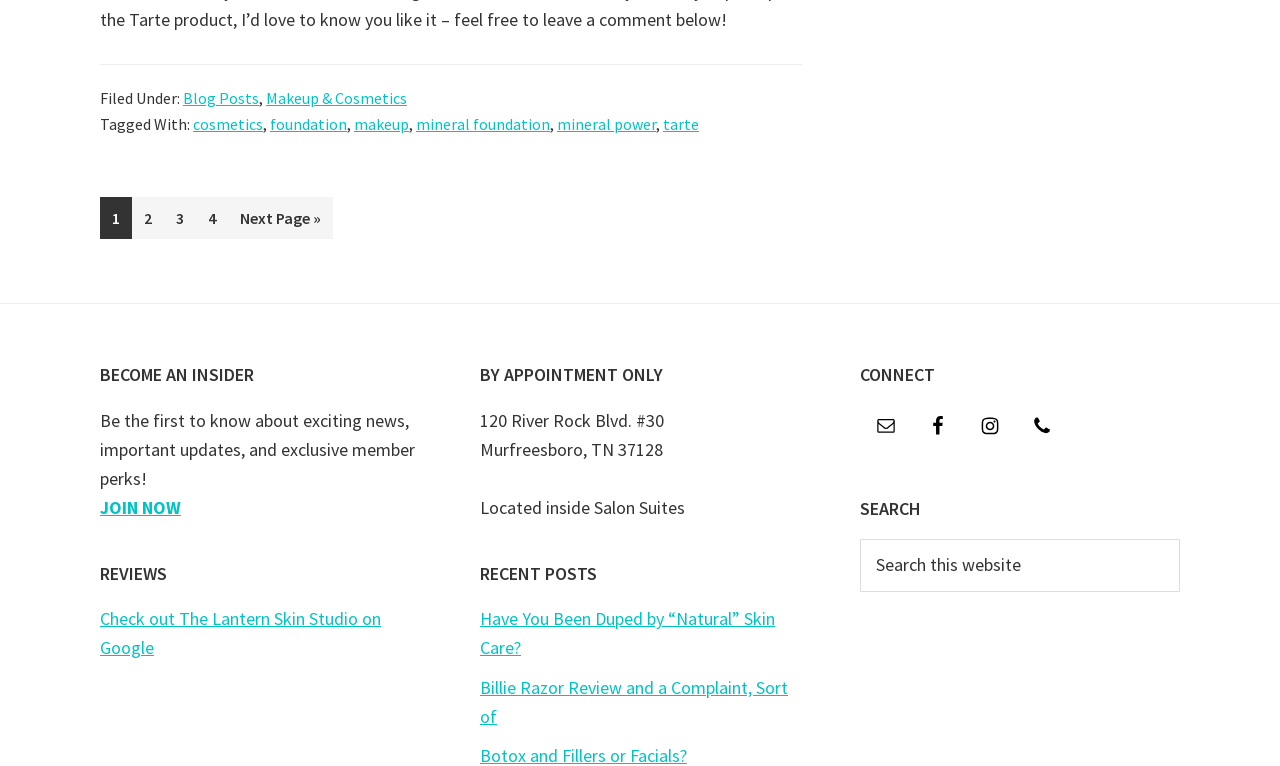What is the address of The Lantern Skin Studio?
Refer to the image and give a detailed answer to the query.

I found the answer by looking at the section of the webpage that says 'BY APPOINTMENT ONLY', where it lists the address as '120 River Rock Blvd. #30' and then 'Murfreesboro, TN 37128'.